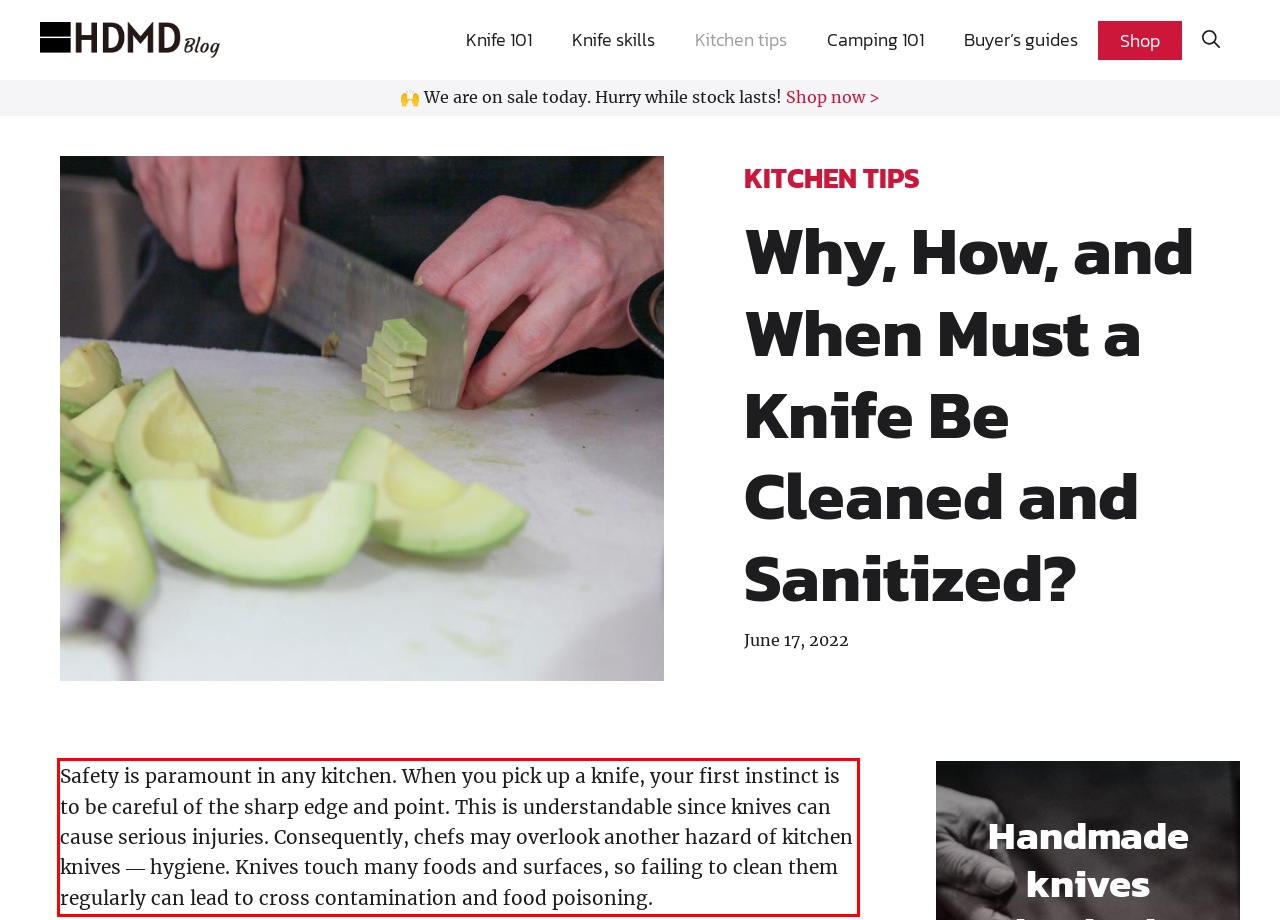Analyze the screenshot of the webpage and extract the text from the UI element that is inside the red bounding box.

Safety is paramount in any kitchen. When you pick up a knife, your first instinct is to be careful of the sharp edge and point. This is understandable since knives can cause serious injuries. Consequently, chefs may overlook another hazard of kitchen knives ― hygiene. Knives touch many foods and surfaces, so failing to clean them regularly can lead to cross contamination and food poisoning.